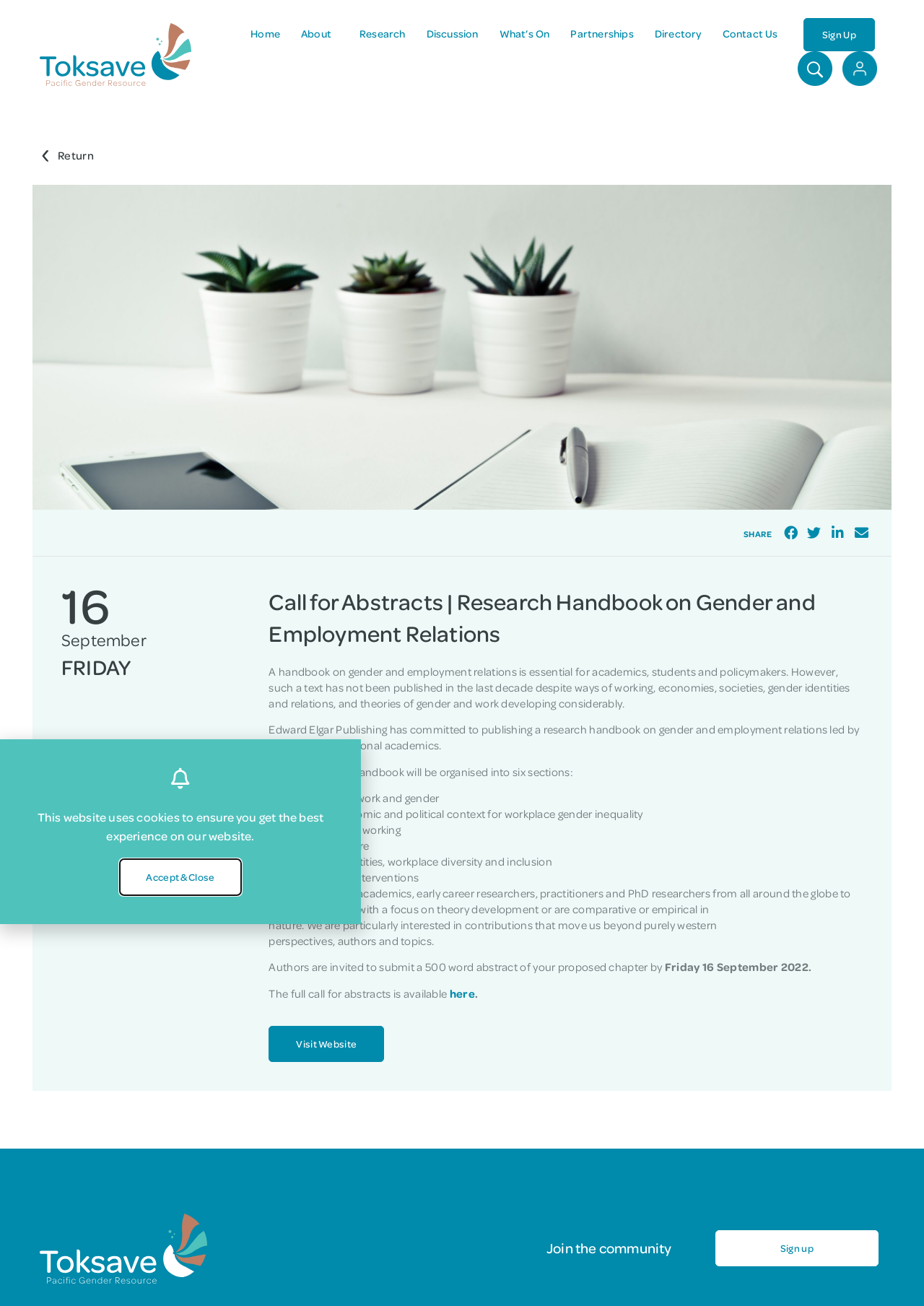Illustrate the webpage's structure and main components comprehensively.

The webpage is about a call for abstracts for a research handbook on gender and employment relations. At the top, there is a navigation menu with links to "Home", "About", "Research", "Discussion", "What's On", "Partnerships", "Directory", and "Contact Us". On the right side of the navigation menu, there are links to "Sign Up" and two icons with dropdown menus.

Below the navigation menu, there is a section with a heading that reads "Call for Abstracts | Research Handbook on Gender and Employment Relations". This section contains a brief introduction to the handbook, stating that it is essential for academics, students, and policymakers, but has not been published in the last decade. The introduction is followed by a description of the handbook's contents, which will be organized into six sections: theories of work and gender, socio-economic and political context for workplace gender inequality, new ways of working, work and care, gender identities, workplace diversity and inclusion, and workplace interventions.

The webpage also invites academics, early career researchers, practitioners, and PhD researchers to submit proposals for chapters in the handbook. The submission guidelines are provided, including a 500-word abstract and a deadline of Friday, 16 September 2022. There is a link to the full call for abstracts and a button to visit the website.

On the bottom left of the page, there is a section with a heading that reads "Join the community" and a link to sign up. Below this section, there is a cookie policy notification with a link to accept and close.

Throughout the page, there are social media sharing buttons, including Facebook, Twitter, LinkedIn, and email.